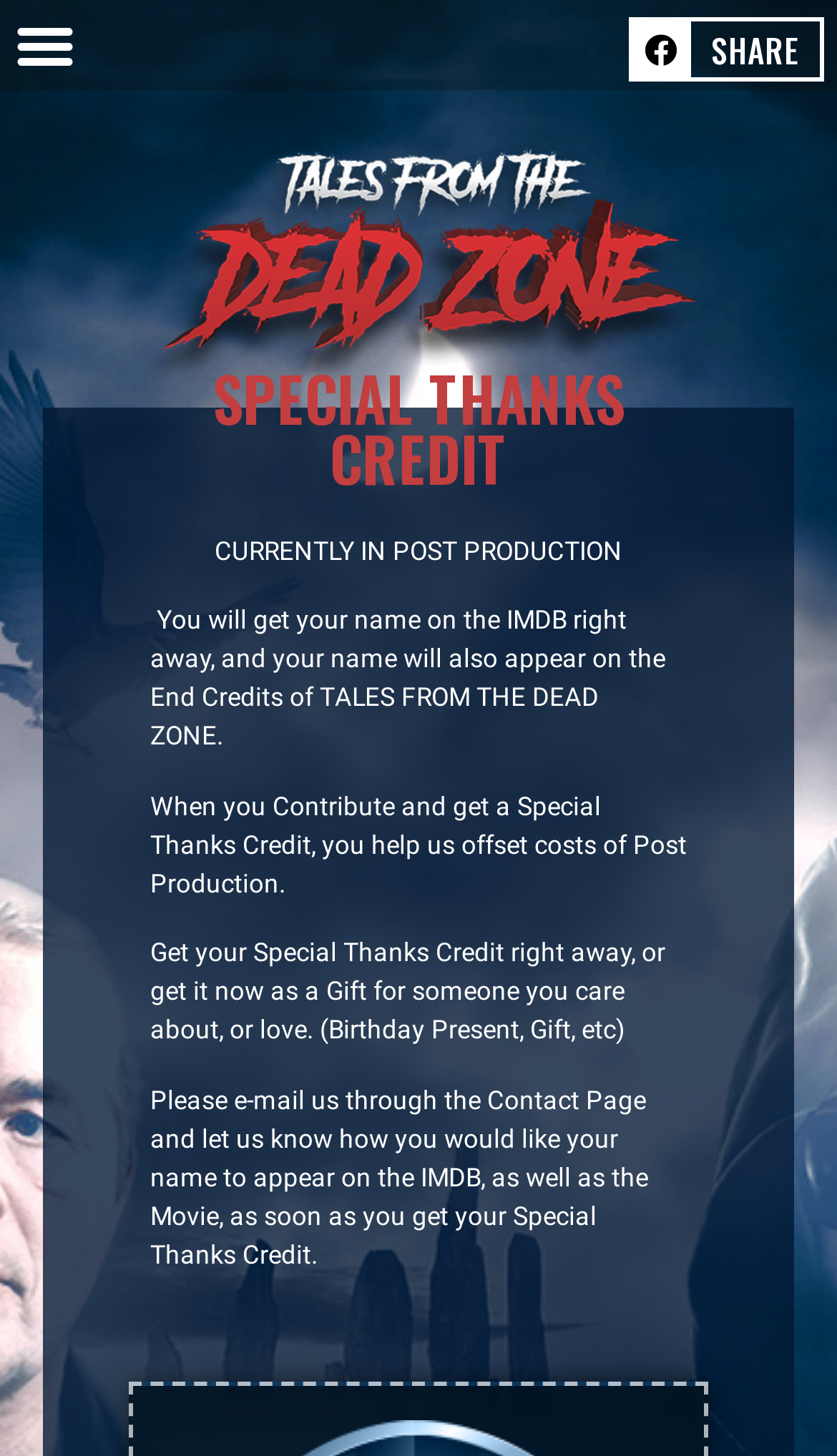Locate the bounding box of the UI element with the following description: "Menu".

[0.0, 0.0, 0.108, 0.062]